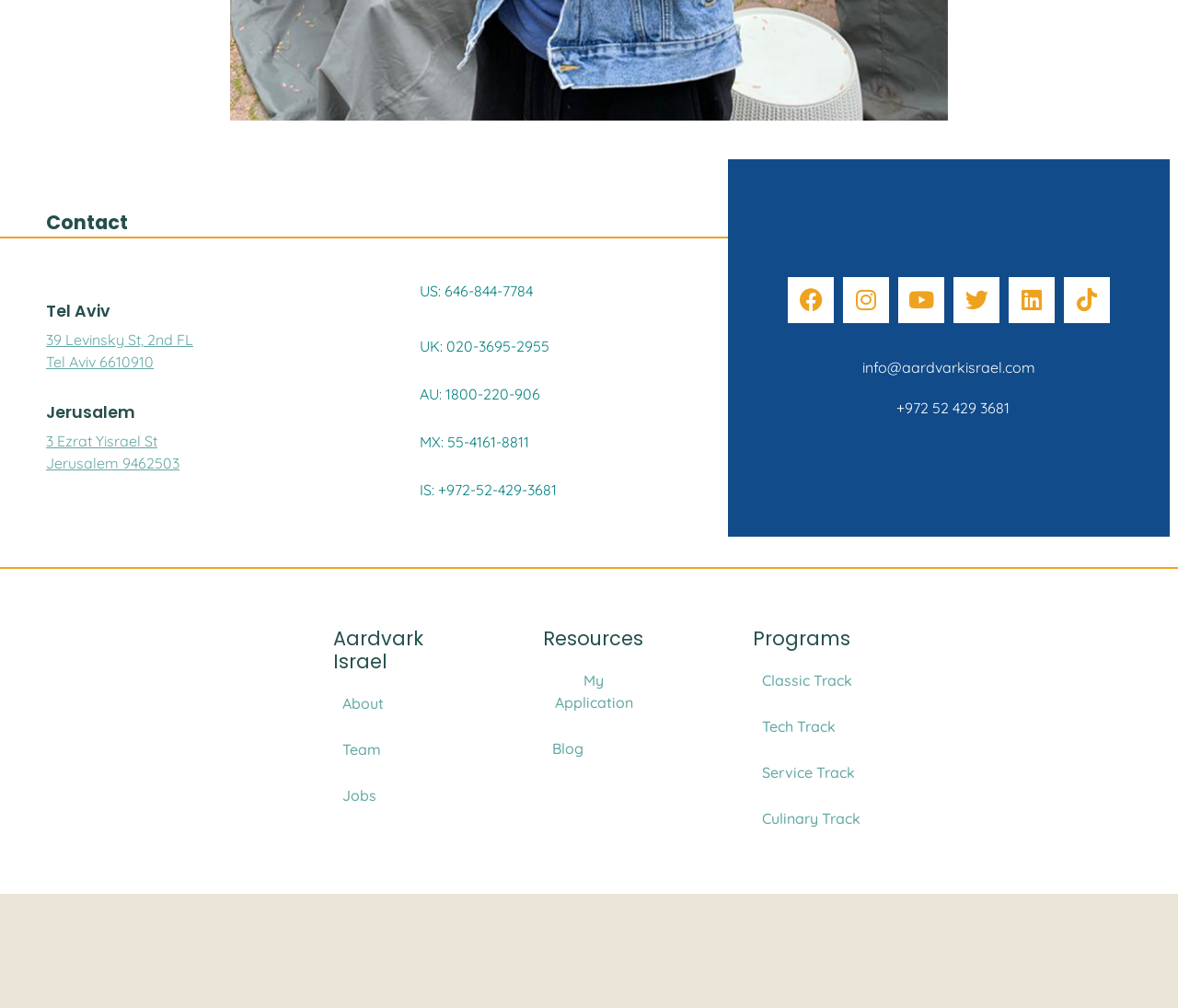Utilize the details in the image to thoroughly answer the following question: What is the email address of Aardvark Israel?

I found the link element with the text 'info@aardvarkisrael.com' which is located under the 'Contact' heading, indicating that it is the email address of Aardvark Israel.